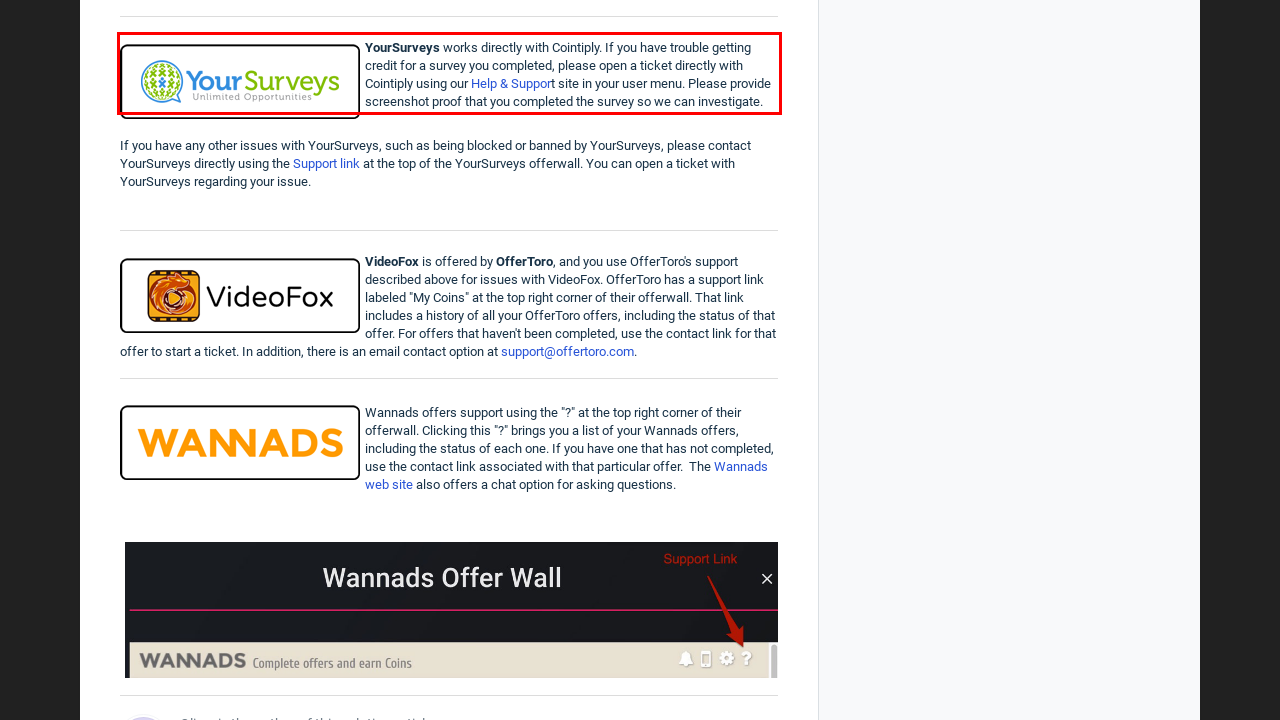Analyze the screenshot of a webpage where a red rectangle is bounding a UI element. Extract and generate the text content within this red bounding box.

YourSurveys works directly with Cointiply. If you have trouble getting credit for a survey you completed, please open a ticket directly with Cointiply using our Help & Support site in your user menu. Please provide screenshot proof that you completed the survey so we can investigate.